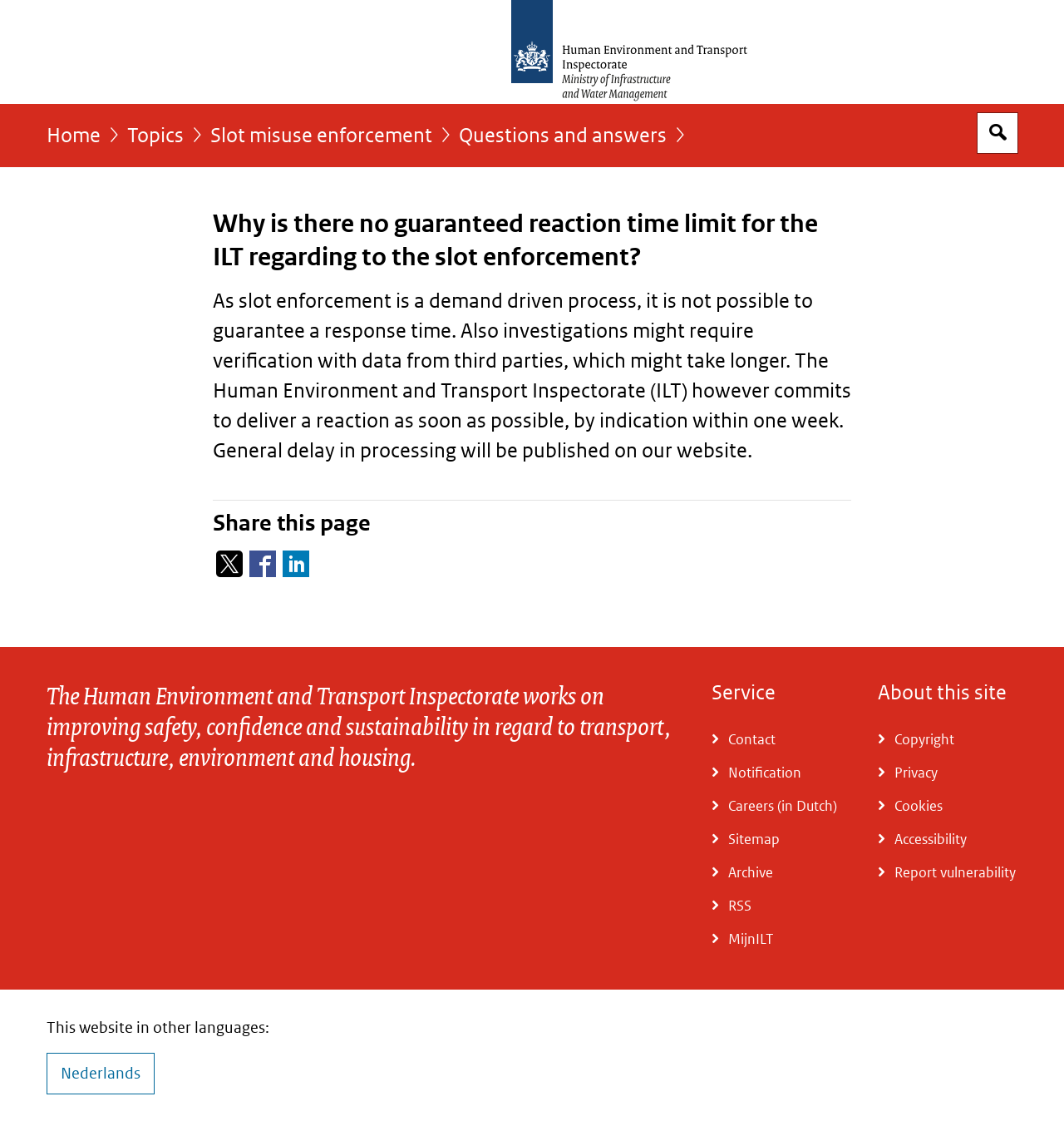Describe all the key features of the webpage in detail.

The webpage is about the Human Environment and Transport Inspectorate (ILT) and its slot enforcement process. At the top left corner, there is a link to the homepage of the English language website of ilent.nl, accompanied by an image. Below this, there is a navigation section with links to "Home", "Topics", "Slot misuse enforcement", and "Questions and answers".

The main content of the page is divided into sections. The first section has a heading that asks "Why is there no guaranteed reaction time limit for the ILT regarding to the slot enforcement?" and provides a detailed answer in a paragraph of text. This text explains that the ILT commits to delivering a reaction as soon as possible, usually within one week, and that general delays in processing will be published on their website.

Below this section, there is a "Share this page" section with links to share the page on Twitter, Facebook, and LinkedIn. Further down, there is a section with a heading that describes the mission of the Human Environment and Transport Inspectorate, which is to improve safety, confidence, and sustainability in regard to transport, infrastructure, environment, and housing.

The bottom section of the page is divided into two columns. The left column has a "Service" heading with links to "Contact", "Notification", "Careers (in Dutch)", "Sitemap", "Archive", "RSS", and "MijnILT". The right column has an "About this site" heading with links to "Copyright", "Privacy", "Cookies", "Accessibility", and "Report vulnerability". At the very bottom of the page, there is a link to switch the language to Dutch.